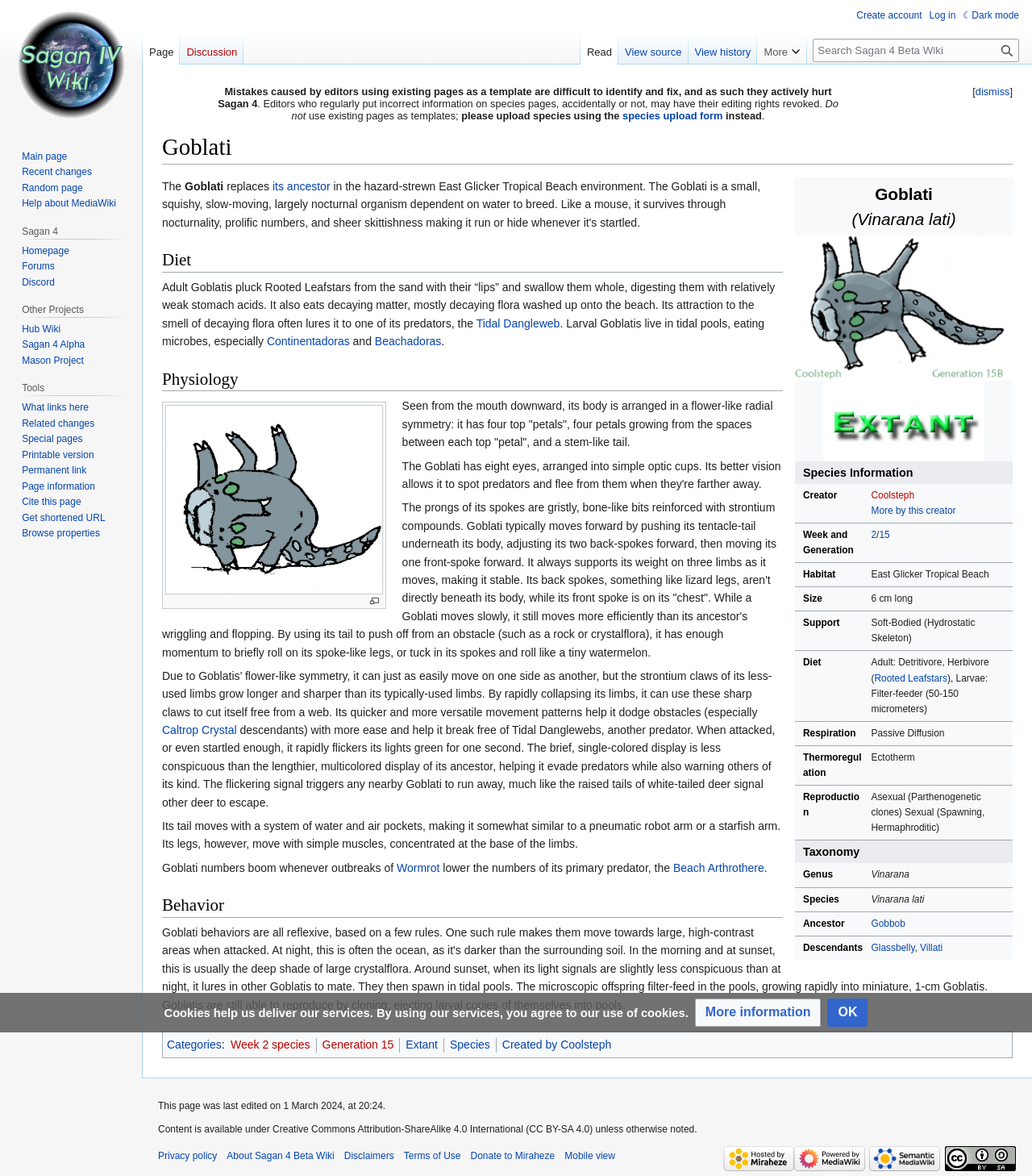How does a Goblati move?
Answer with a single word or phrase, using the screenshot for reference.

By pushing its tentacle-tail